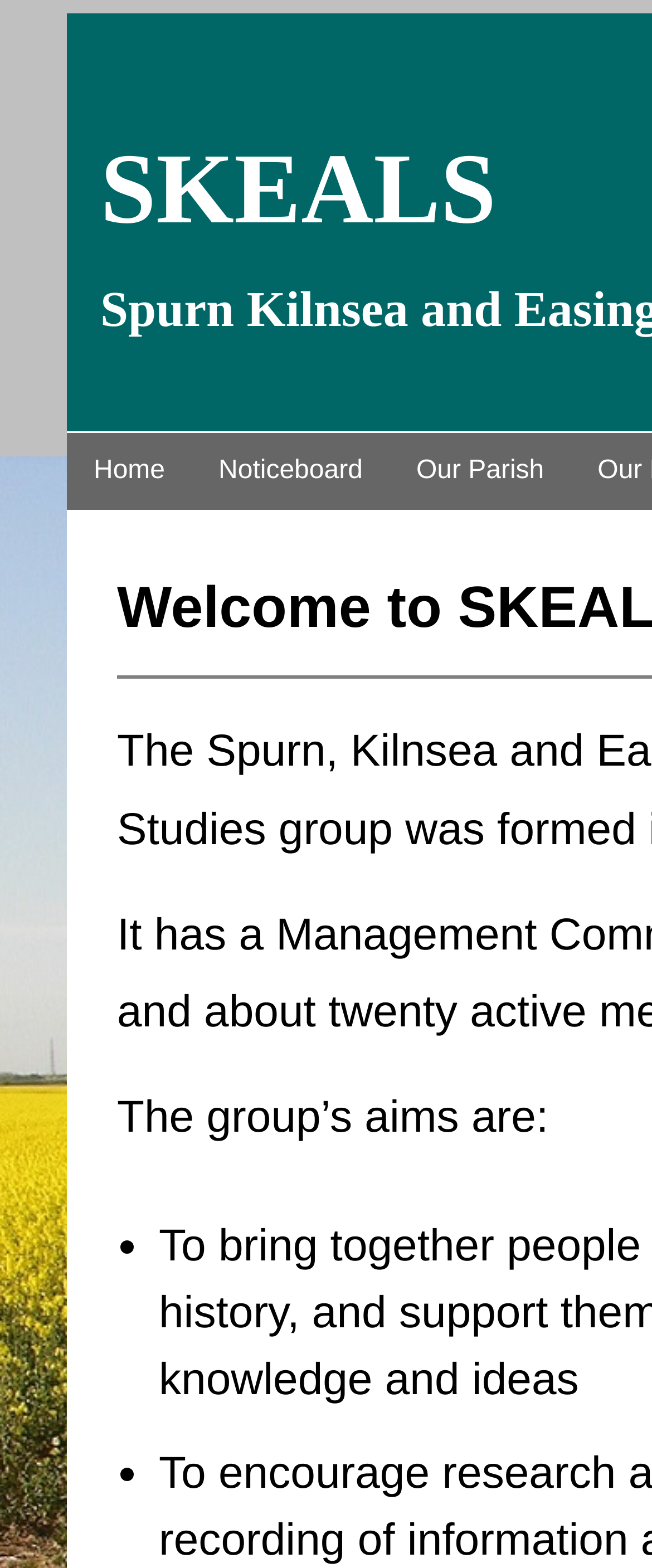Locate the bounding box of the UI element with the following description: "Our Parish".

[0.597, 0.276, 0.875, 0.325]